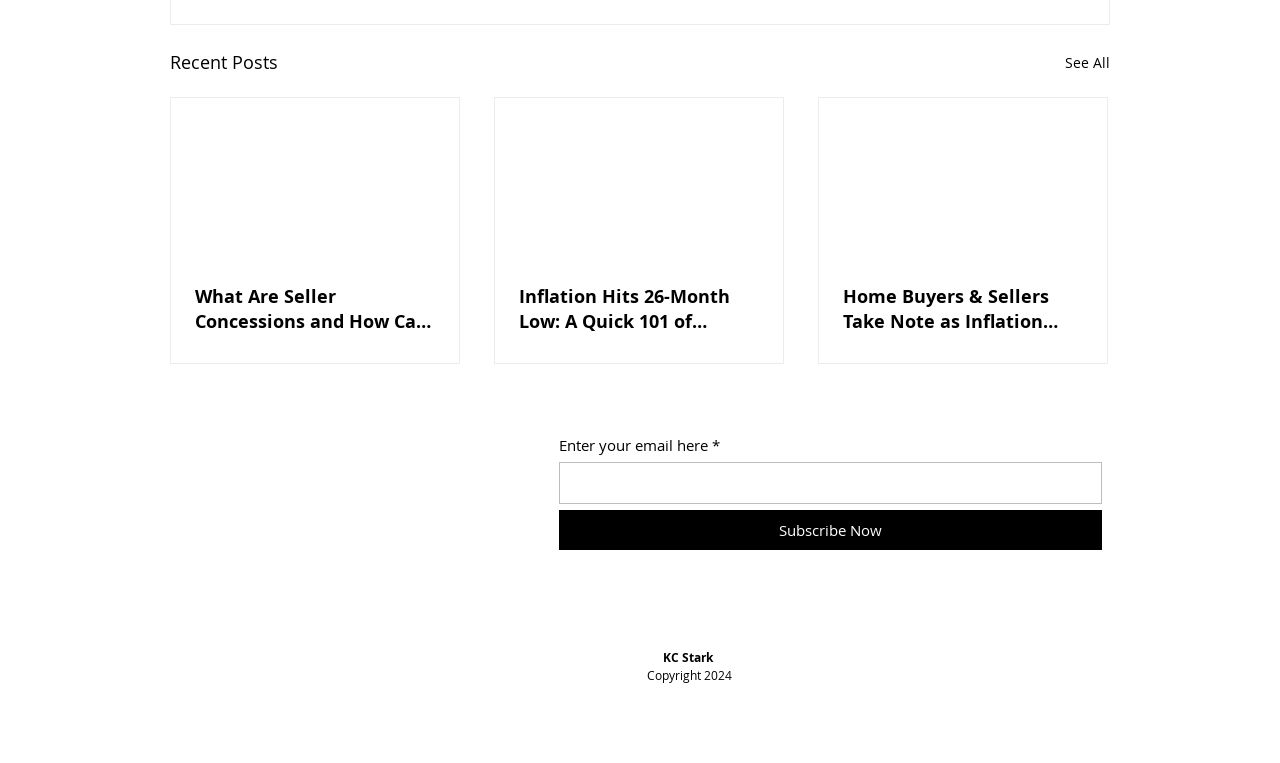Identify the bounding box coordinates necessary to click and complete the given instruction: "Subscribe to the newsletter via email".

[0.437, 0.606, 0.861, 0.661]